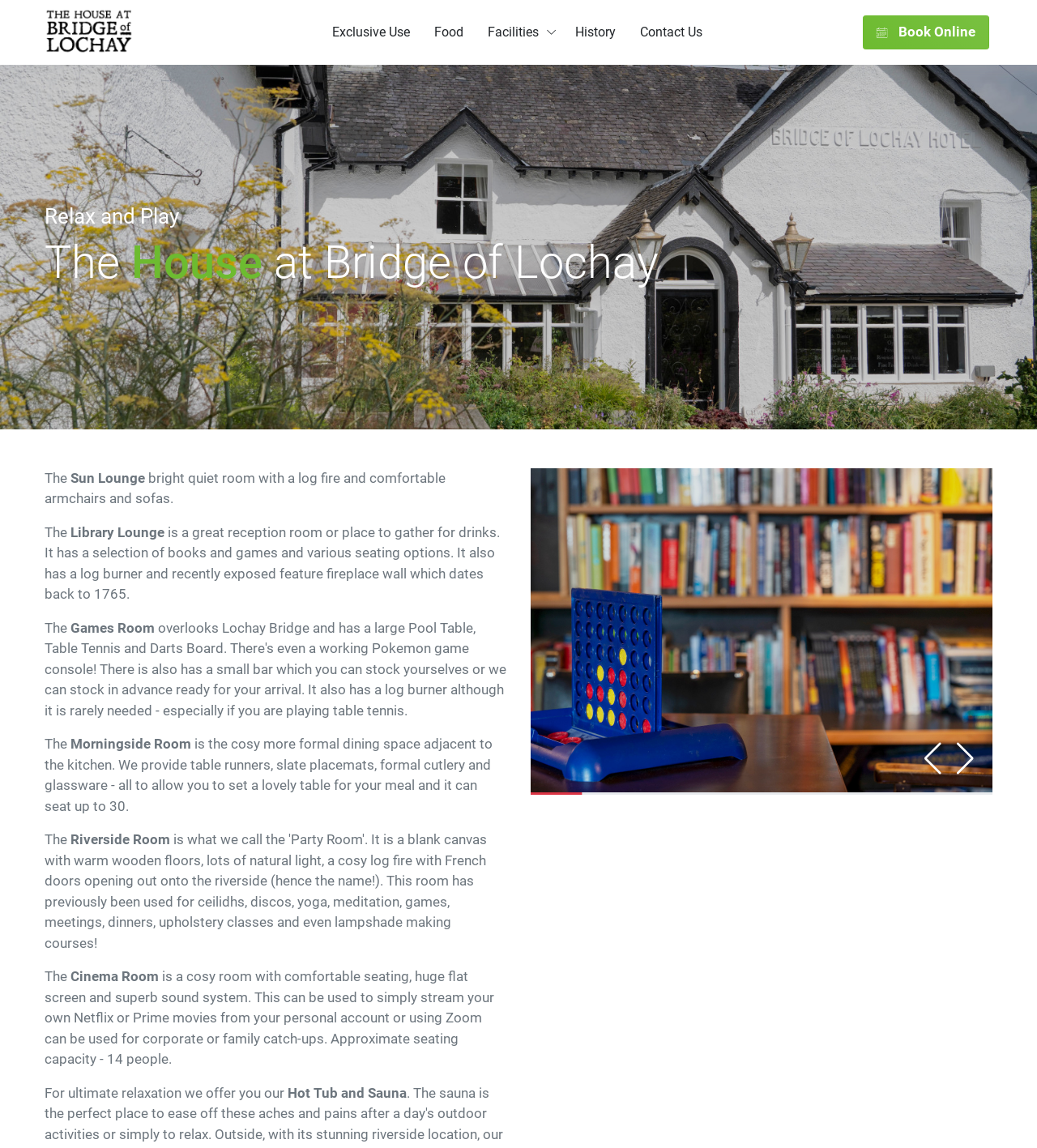Refer to the screenshot and answer the following question in detail:
What is the purpose of the Cinema Room?

According to the webpage, the Cinema Room is a cozy room with comfortable seating, a huge flat screen, and a superb sound system, which can be used to stream movies or for corporate or family catch-ups using Zoom.